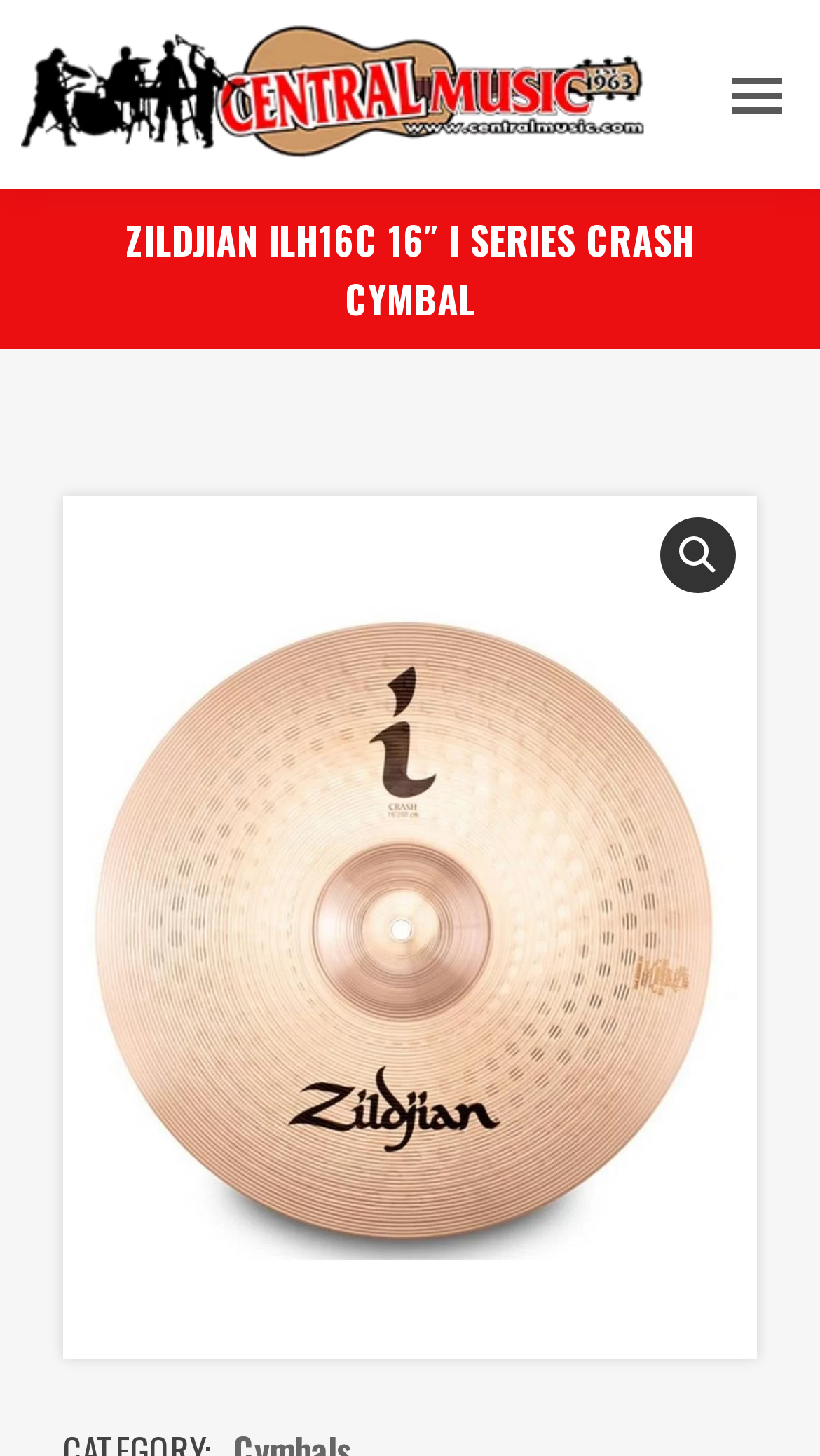Using the provided description: "🔍", find the bounding box coordinates of the corresponding UI element. The output should be four float numbers between 0 and 1, in the format [left, top, right, bottom].

[0.805, 0.355, 0.897, 0.407]